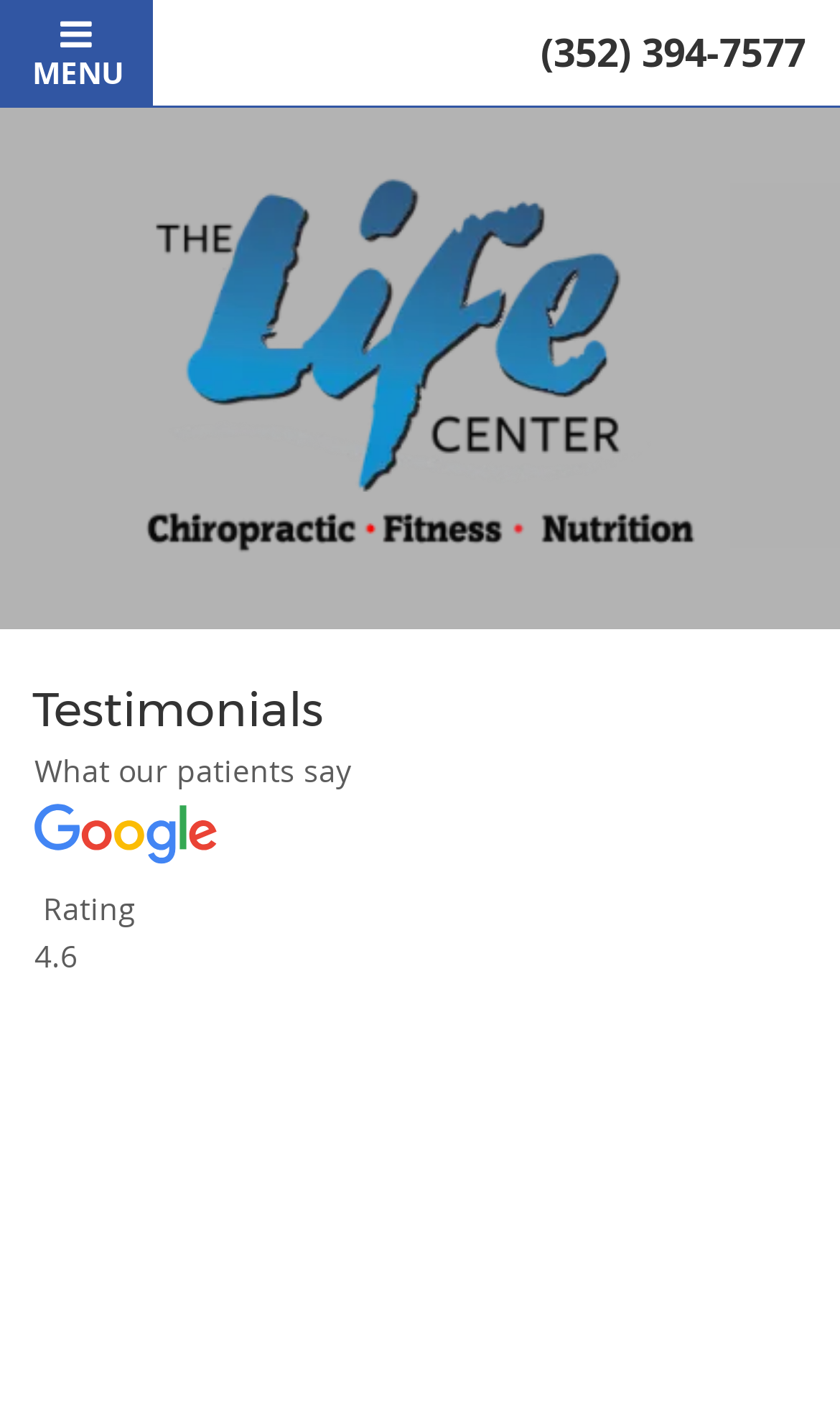Ascertain the bounding box coordinates for the UI element detailed here: "Menu". The coordinates should be provided as [left, top, right, bottom] with each value being a float between 0 and 1.

[0.0, 0.0, 0.182, 0.075]